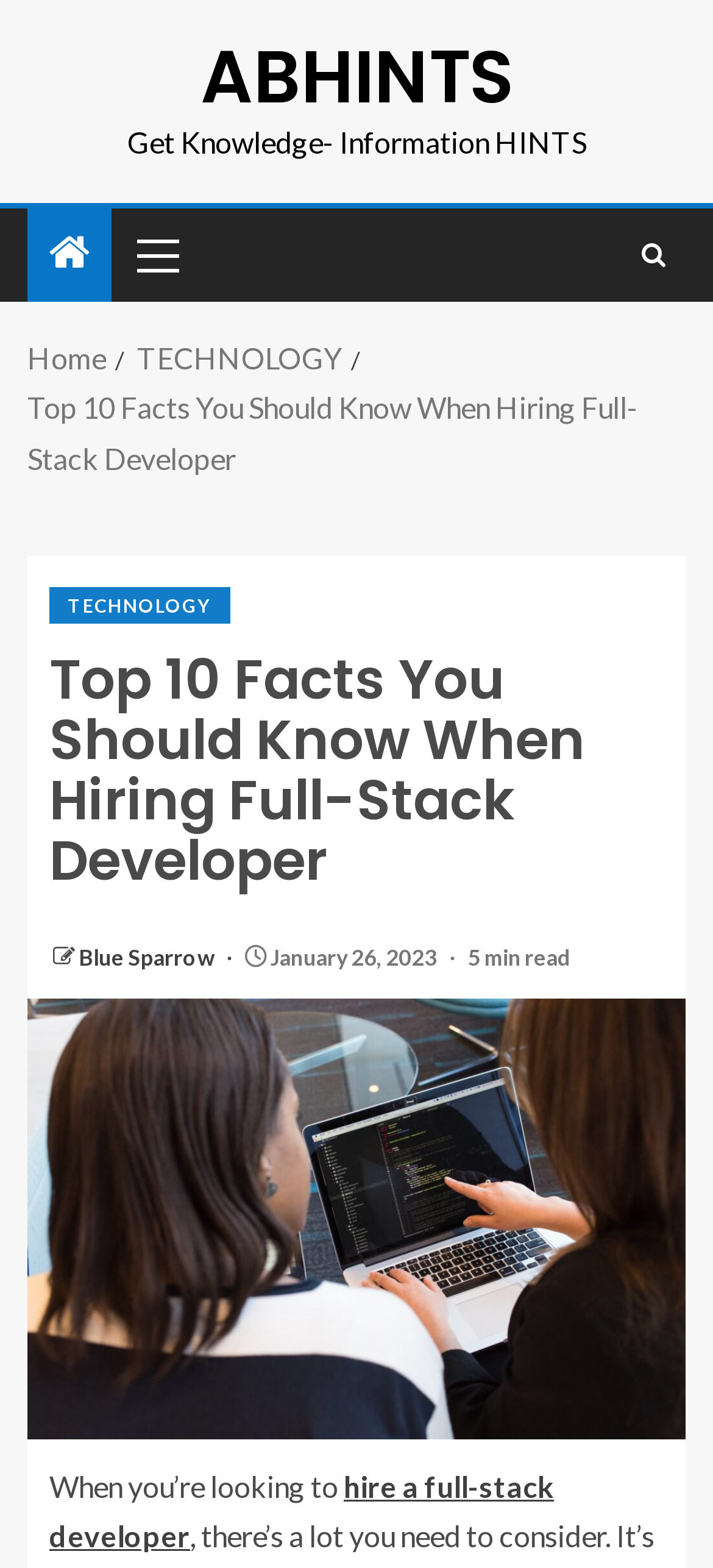Find the bounding box coordinates of the element I should click to carry out the following instruction: "Read the article about Top 10 Facts You Should Know When Hiring Full-Stack Developer".

[0.038, 0.354, 0.962, 0.637]